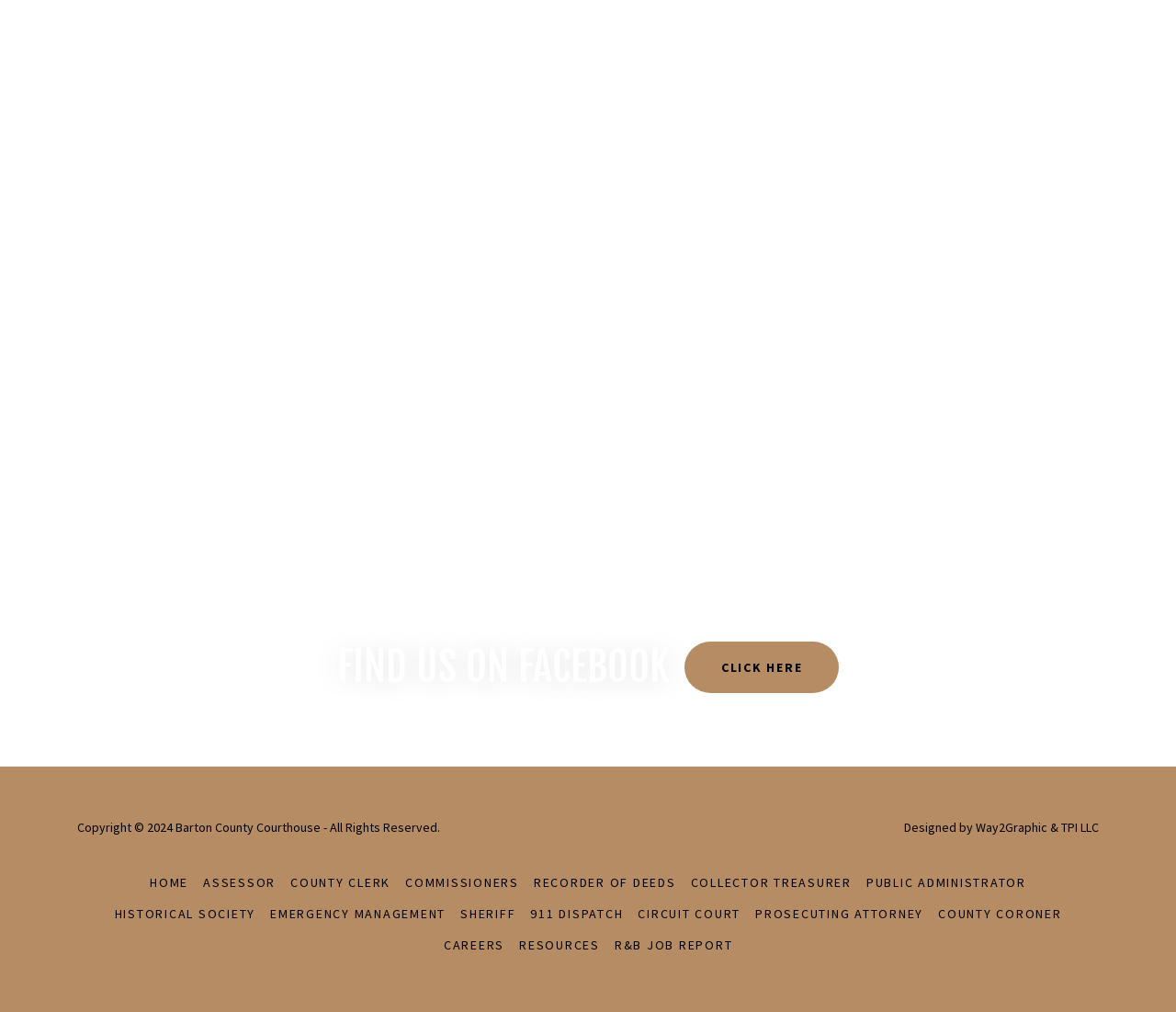From the element description R&B Job Report, predict the bounding box coordinates of the UI element. The coordinates must be specified in the format (top-left x, top-left y, bottom-right x, bottom-right y) and should be within the 0 to 1 range.

[0.516, 0.918, 0.629, 0.949]